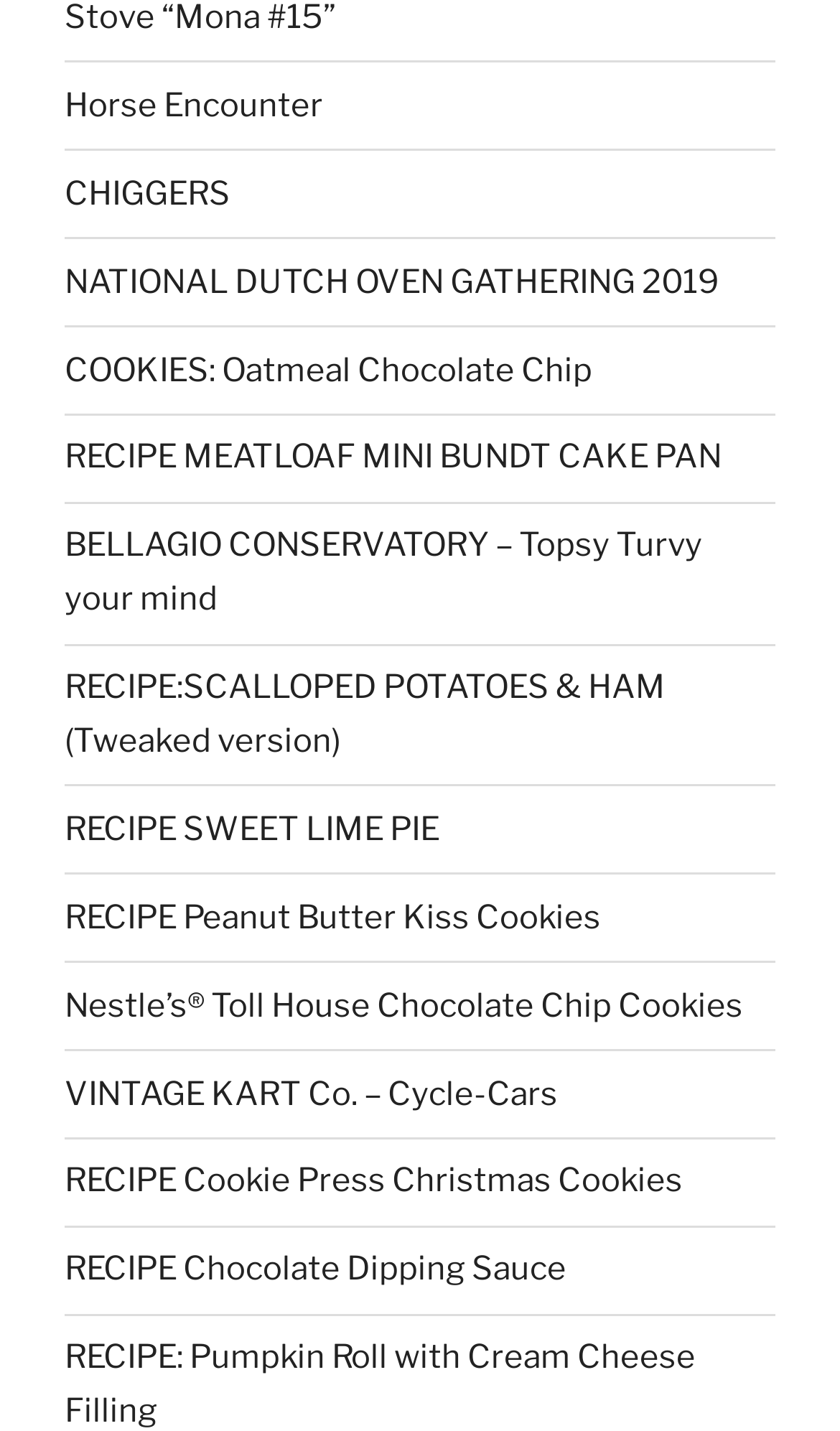Using the details in the image, give a detailed response to the question below:
How many links have 'COOKIE' in their text?

I searched for links with 'COOKIE' in their text and found three: 'COOKIES: Oatmeal Chocolate Chip', 'RECIPE Cookie Press Christmas Cookies', and 'Nestle’s® Toll House Chocolate Chip Cookies'.